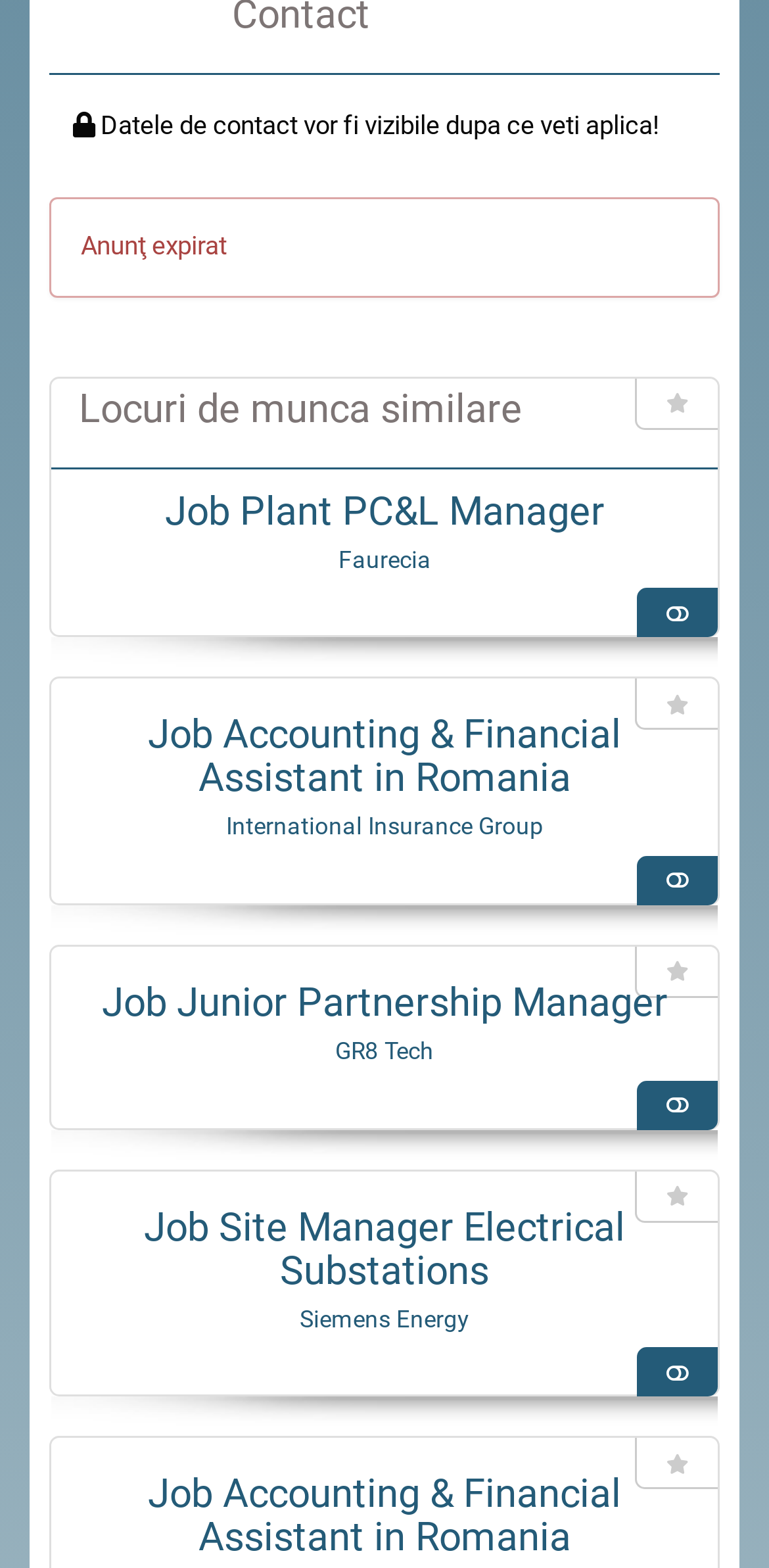Please determine the bounding box coordinates of the element to click on in order to accomplish the following task: "Go to Faurecia". Ensure the coordinates are four float numbers ranging from 0 to 1, i.e., [left, top, right, bottom].

[0.44, 0.348, 0.56, 0.366]